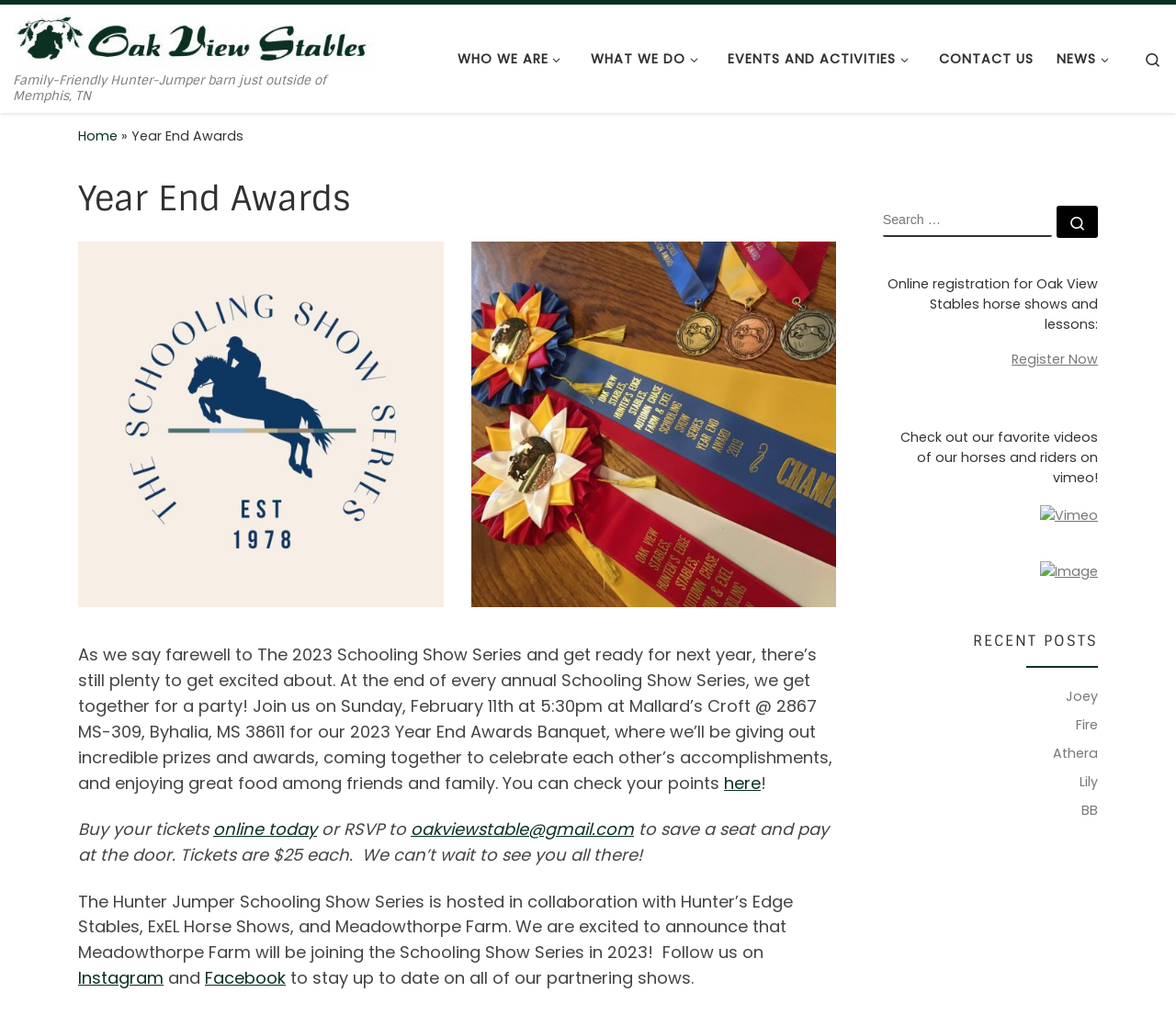Look at the image and answer the question in detail:
What is the date of the Year End Awards Banquet?

I found the answer by reading the text on the webpage, which mentions 'Join us on Sunday, February 11th at 5:30pm at Mallard’s Croft @ 2867 MS-309, Byhalia, MS 38611 for our 2023 Year End Awards Banquet'.